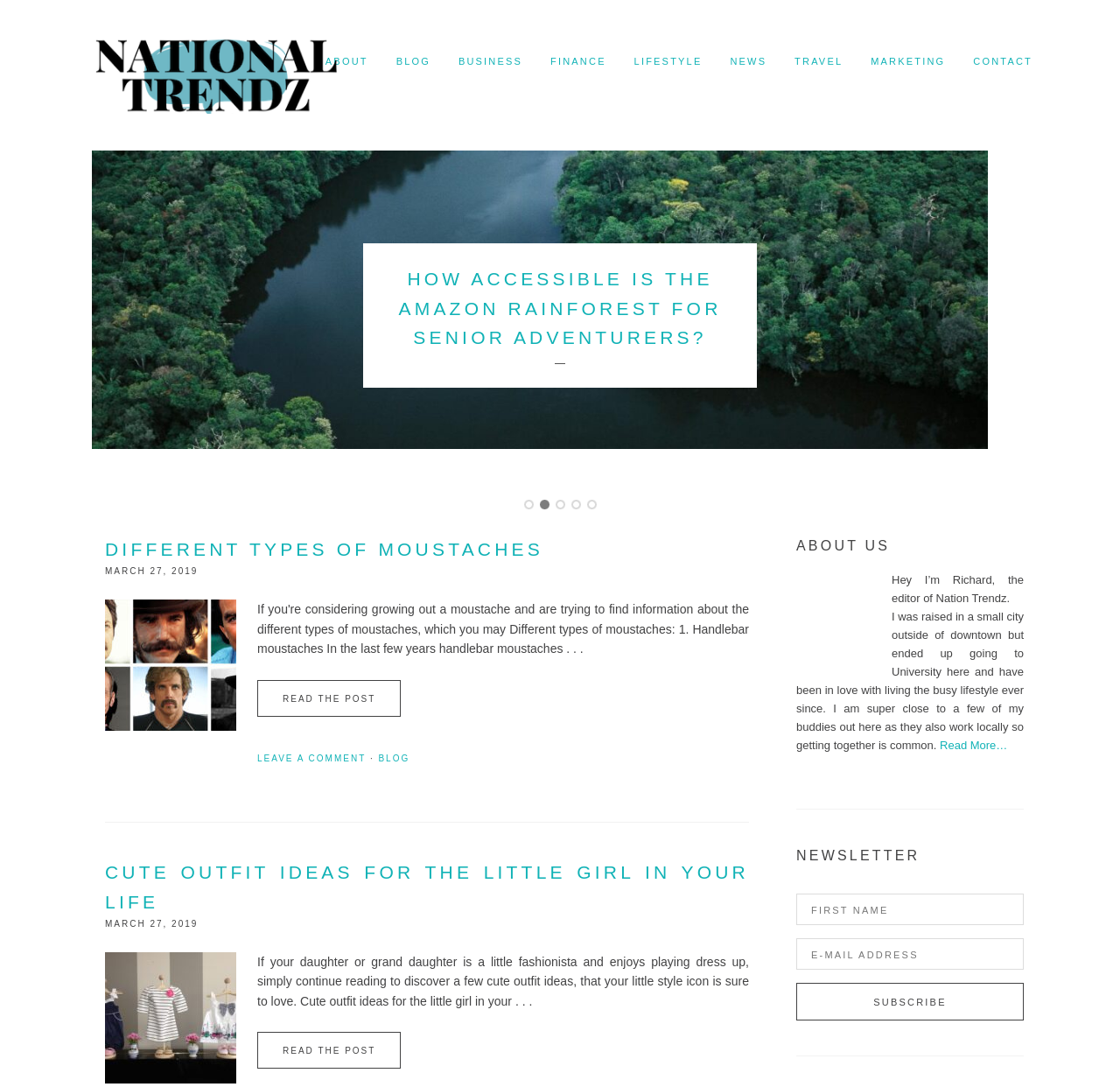Explain in detail what is displayed on the webpage.

This webpage is a news and lifestyle magazine called National Trendz. At the top, there is a large heading "NATIONAL TRENDZ" with a link to the homepage. Below it, there is a navigation menu with links to various sections such as "ABOUT", "BLOG", "BUSINESS", "FINANCE", "LIFESTYLE", "NEWS", "TRAVEL", "MARKETING", and "CONTACT".

The main content area is divided into several sections. On the left side, there is a featured article with a heading "PURSUING YOUR TRANSITION-TO-WORK ENDORSEMENT: TIPS FOR TRANSITION SPECIALISTS" and a link to read the full article. Below it, there is an image related to the article.

To the right of the featured article, there are several links to other articles, including "Different Types of Moustaches" and "CUTE OUTFIT IDEAS FOR THE LITTLE GIRL IN YOUR LIFE". Each article has a heading, a link to read the full article, and a timestamp indicating when it was published.

At the bottom of the page, there is an "ABOUT US" section with a heading and a brief introduction to the editor of National Trendz, Richard. There is also a "NEWSLETTER" section where visitors can subscribe to the magazine's newsletter by entering their first name and email address.

Throughout the page, there are several links to other articles, sections, and external websites. The overall layout is organized, with clear headings and concise text, making it easy to navigate and find relevant information.